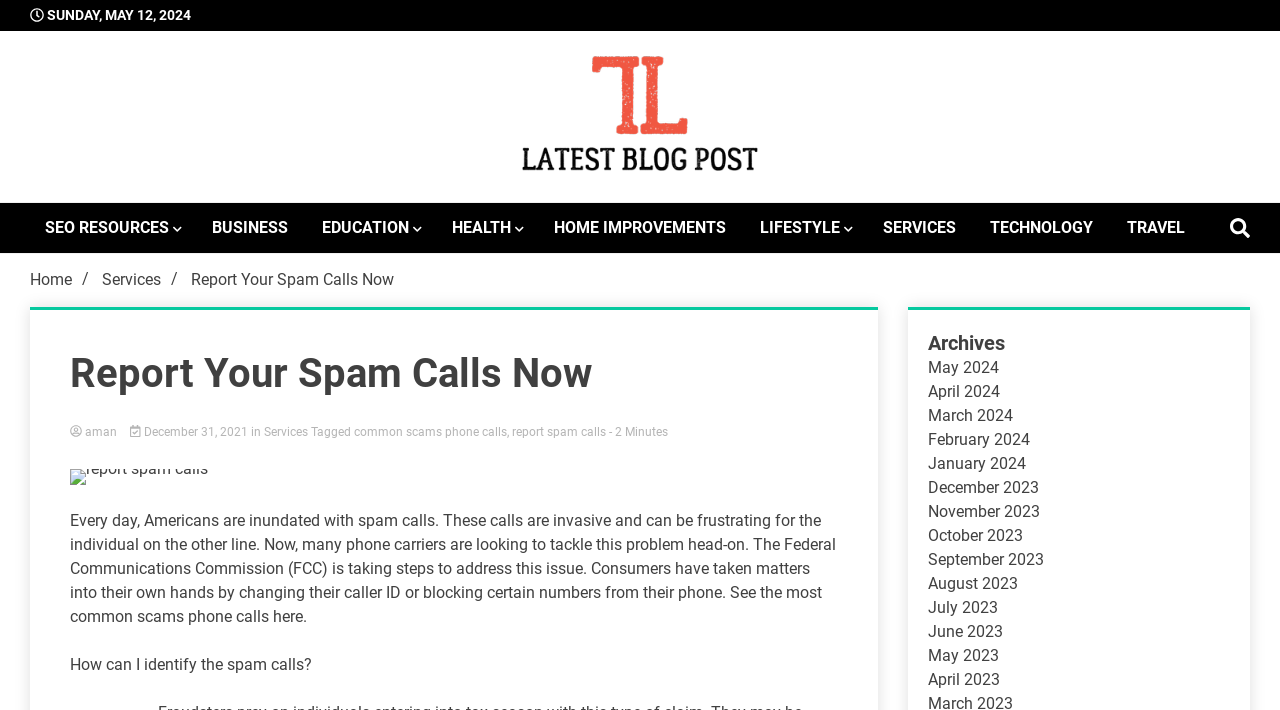Pinpoint the bounding box coordinates of the clickable area necessary to execute the following instruction: "Report your spam calls now". The coordinates should be given as four float numbers between 0 and 1, namely [left, top, right, bottom].

[0.149, 0.38, 0.308, 0.407]